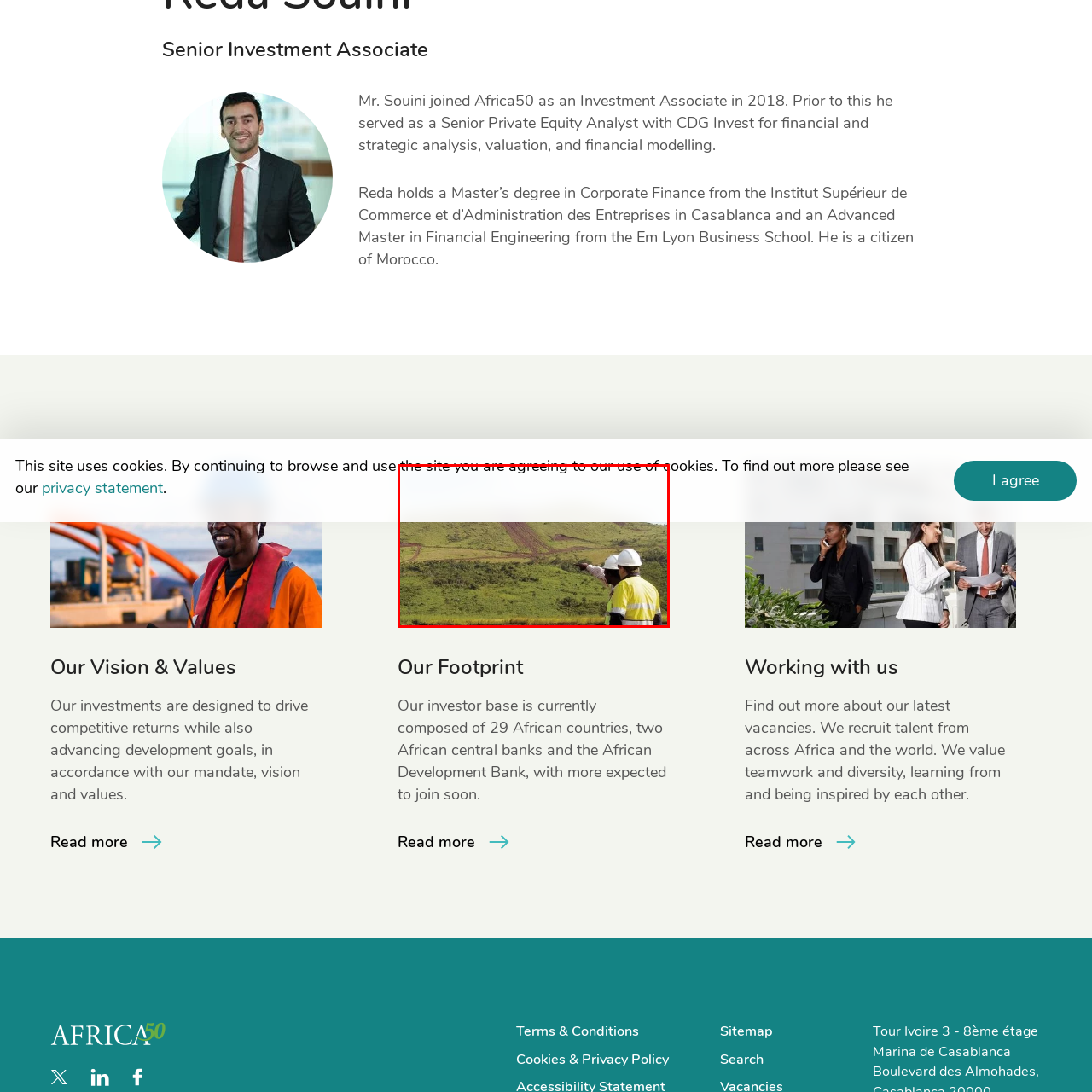What is the focus of the person pointing?
Focus on the red-bounded area of the image and reply with one word or a short phrase.

Development or construction activities